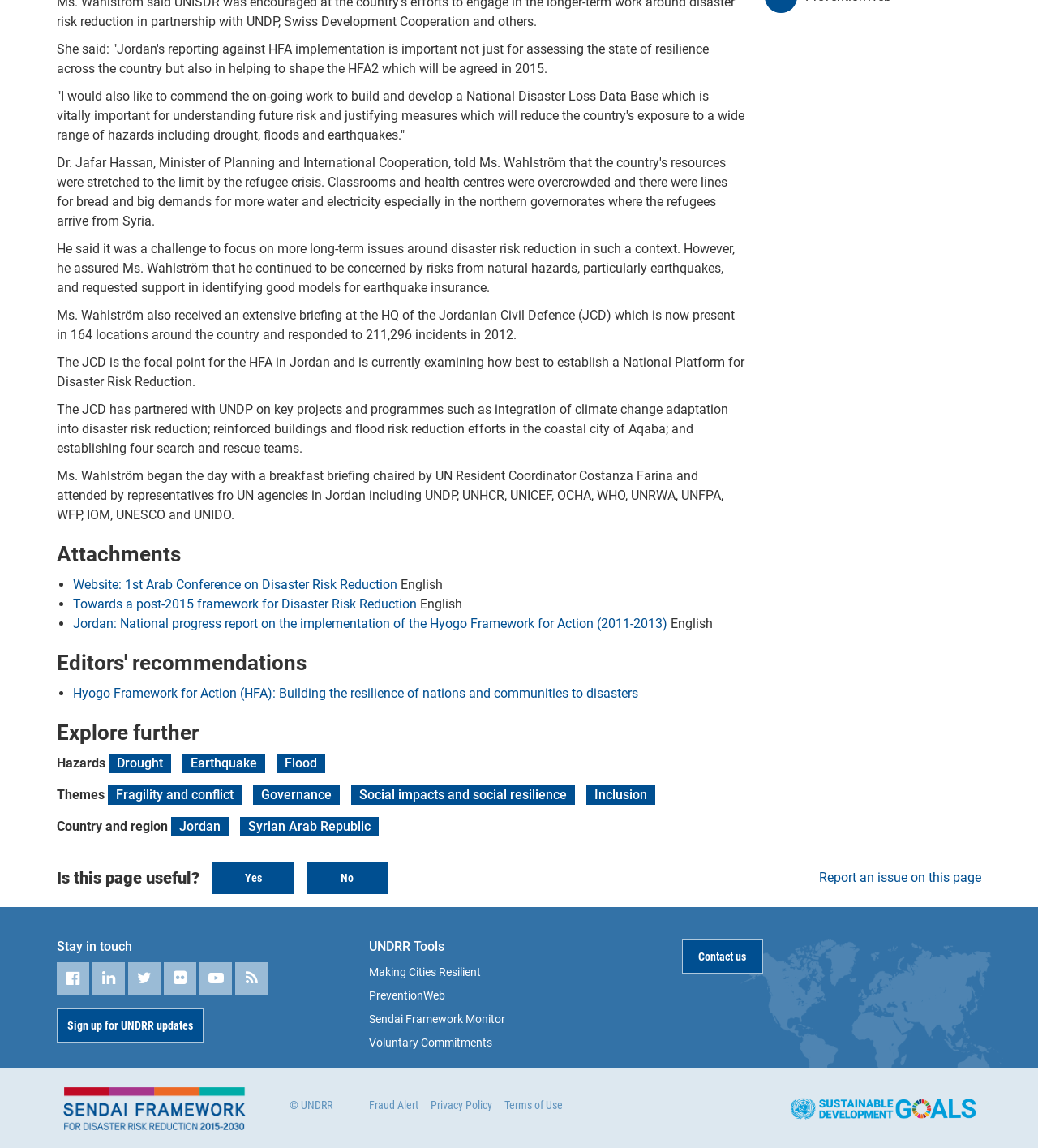How many links are there in the 'Attachments' section?
Look at the image and answer the question using a single word or phrase.

3